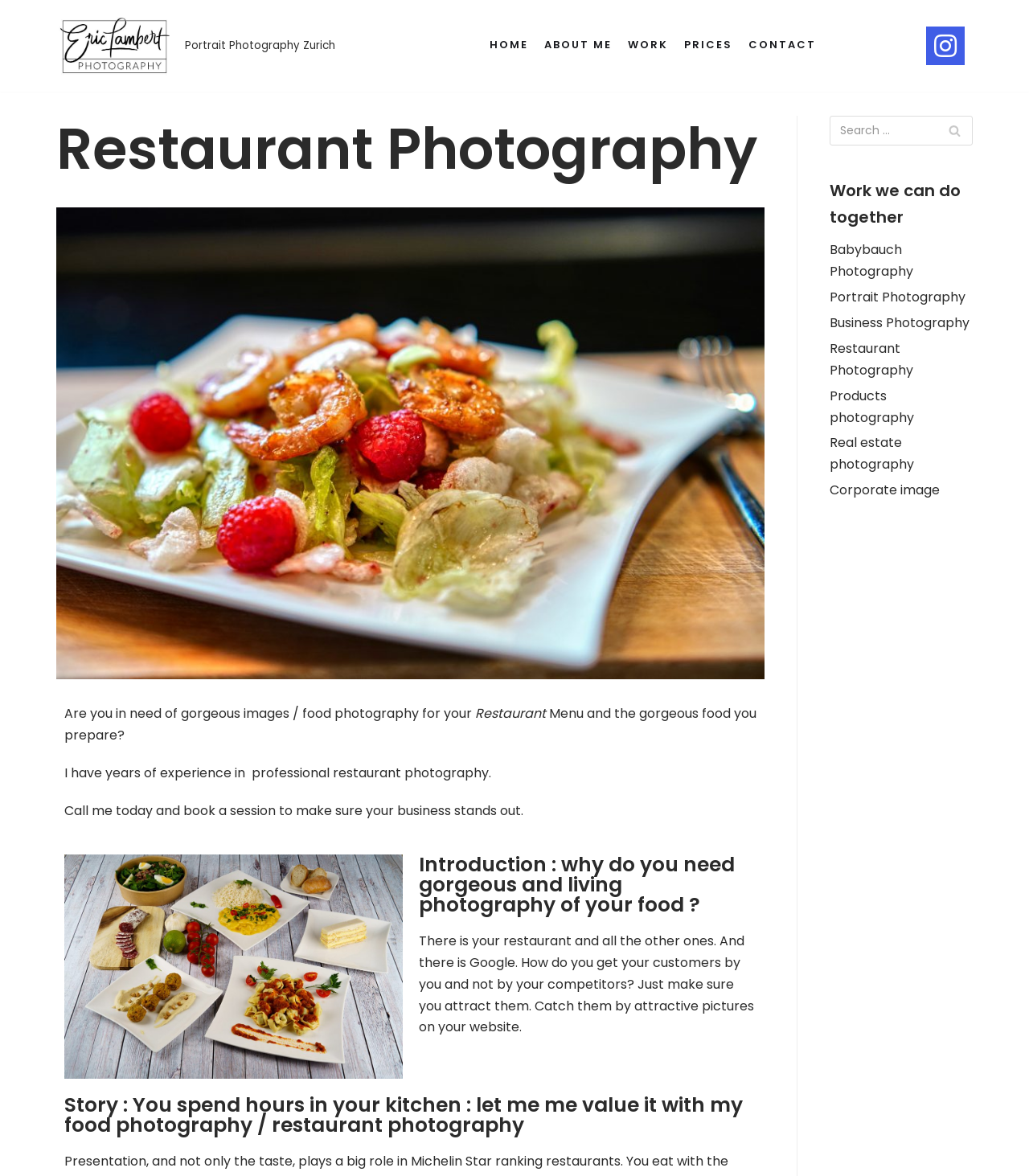Locate the bounding box of the UI element described in the following text: "parent_node: Search for: value="Search"".

[0.91, 0.098, 0.945, 0.123]